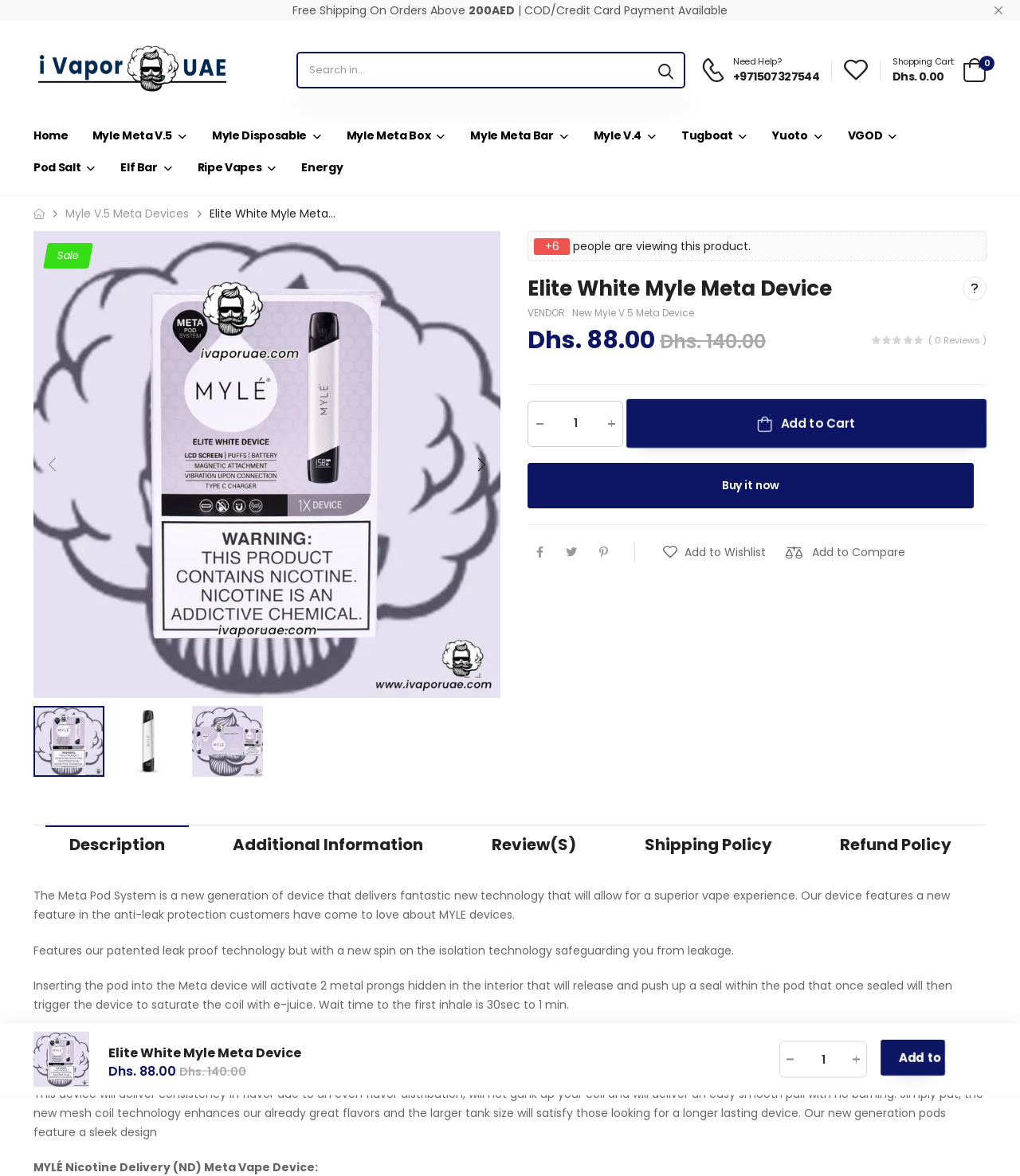Can you extract the primary headline text from the webpage?

Elite White Myle Meta Device